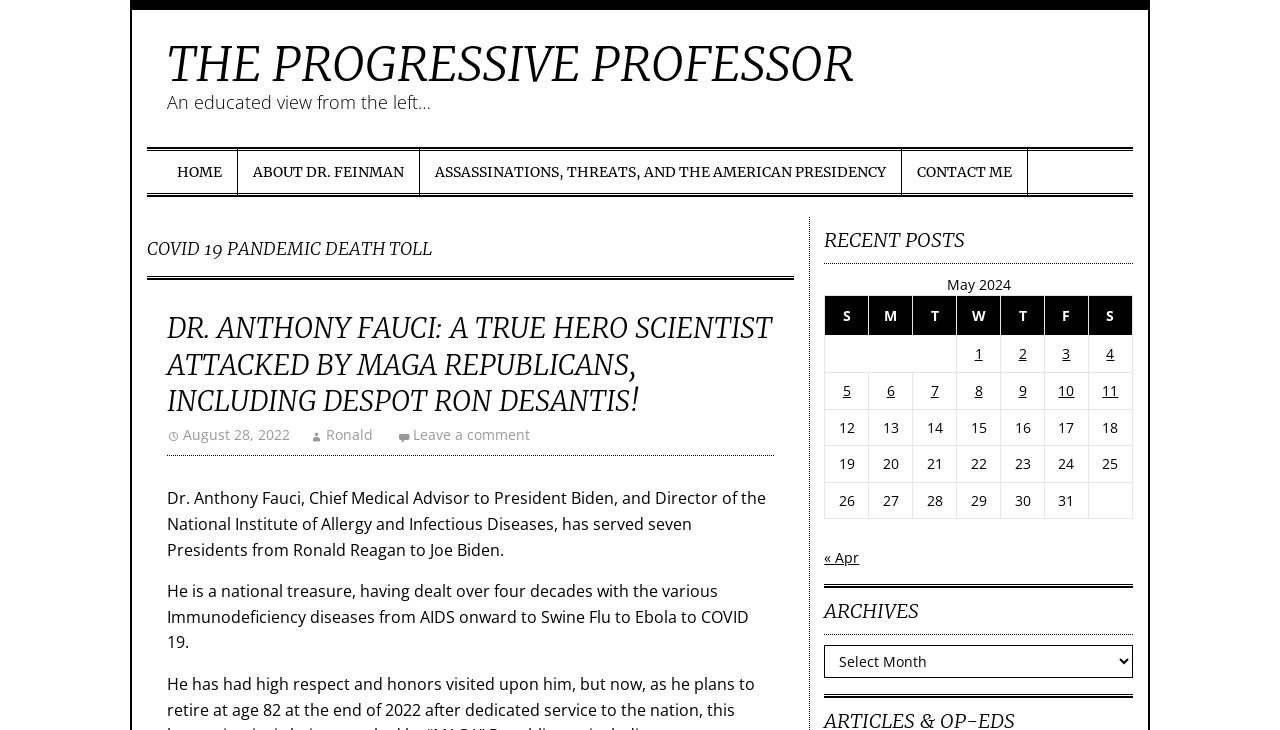Please find and report the bounding box coordinates of the element to click in order to perform the following action: "Leave a comment". The coordinates should be expressed as four float numbers between 0 and 1, in the format [left, top, right, bottom].

[0.31, 0.583, 0.414, 0.609]